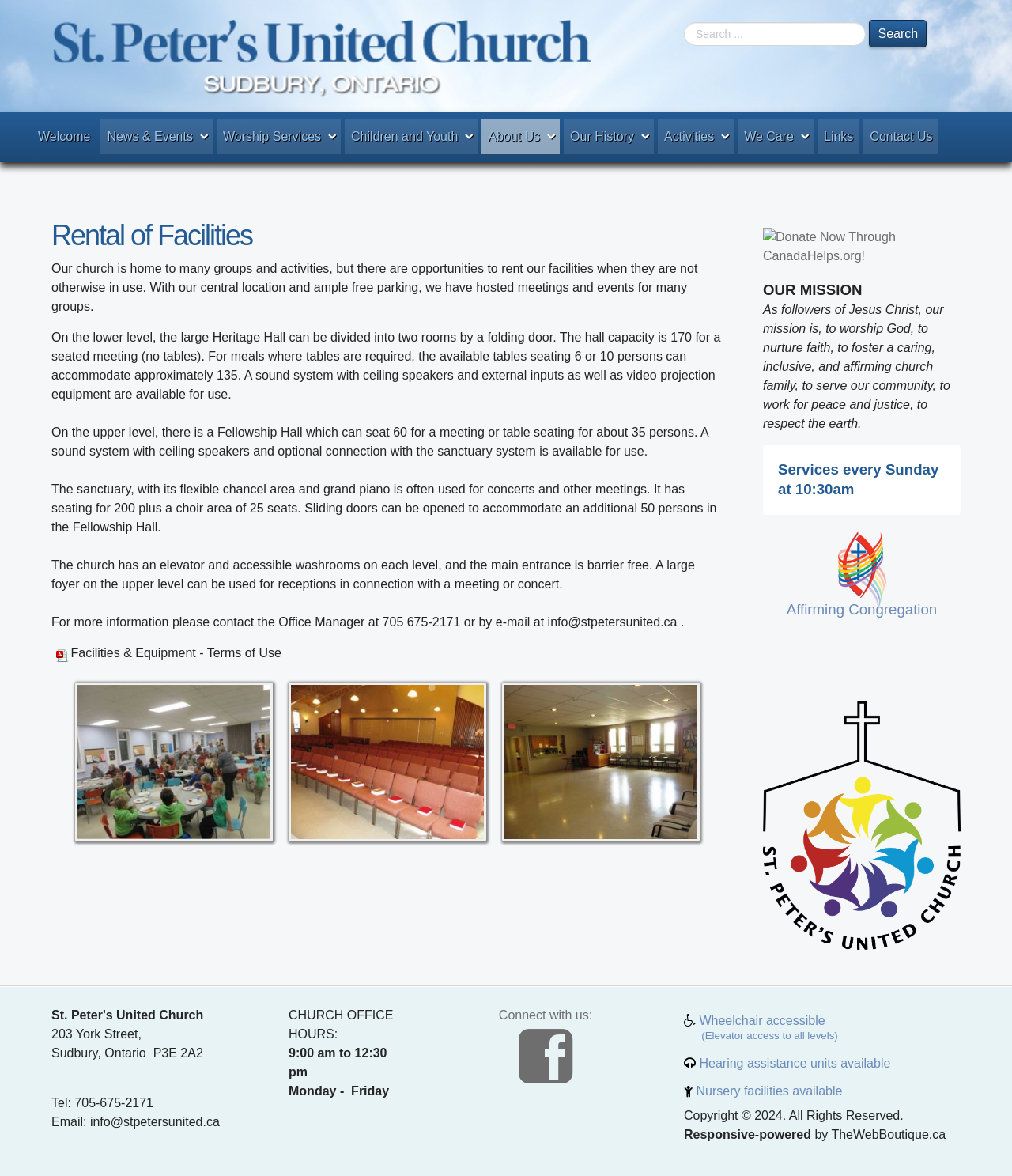Identify the bounding box coordinates necessary to click and complete the given instruction: "Contact the Office Manager".

[0.541, 0.523, 0.669, 0.535]